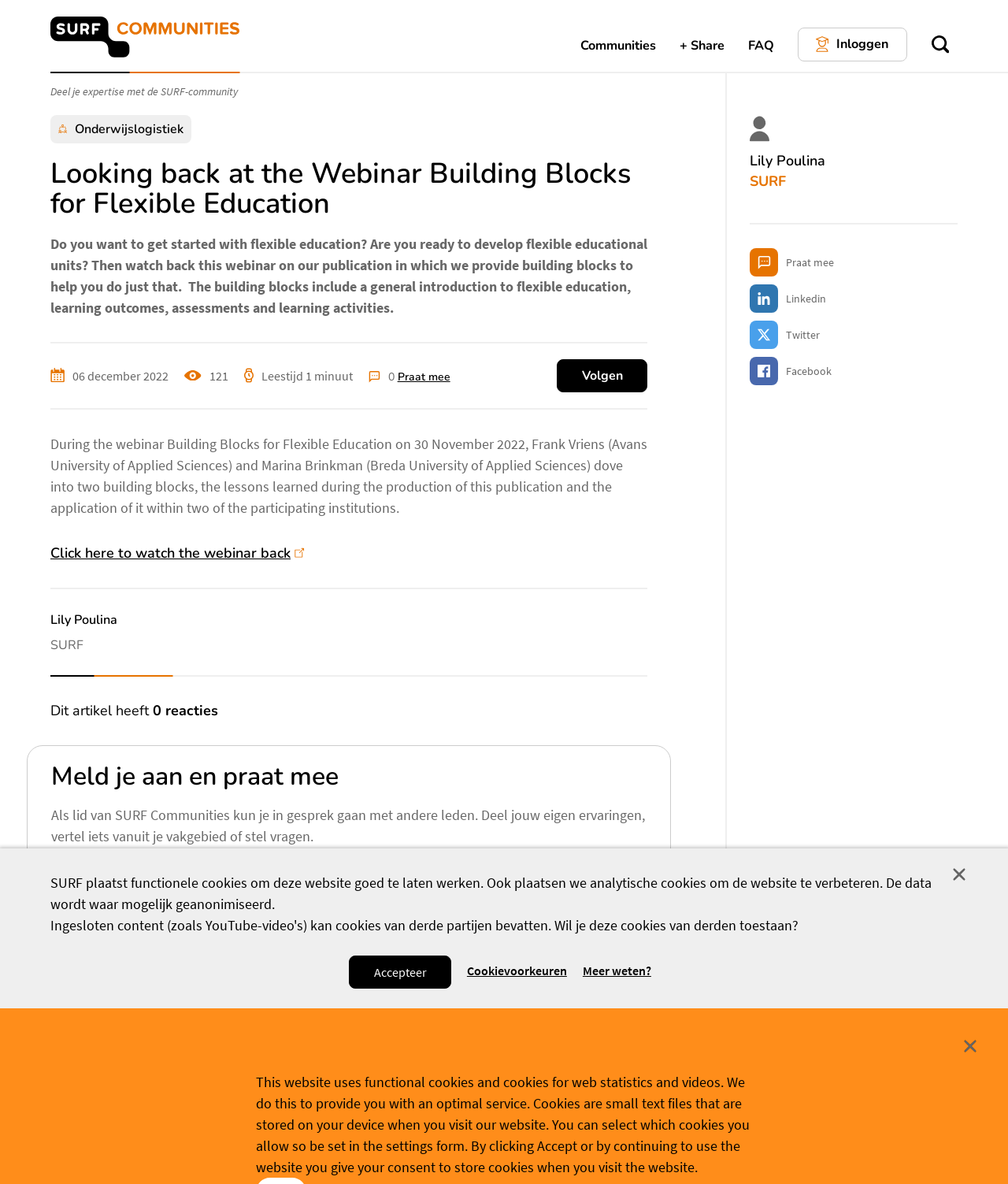Identify the bounding box coordinates necessary to click and complete the given instruction: "Share".

[0.674, 0.03, 0.718, 0.047]